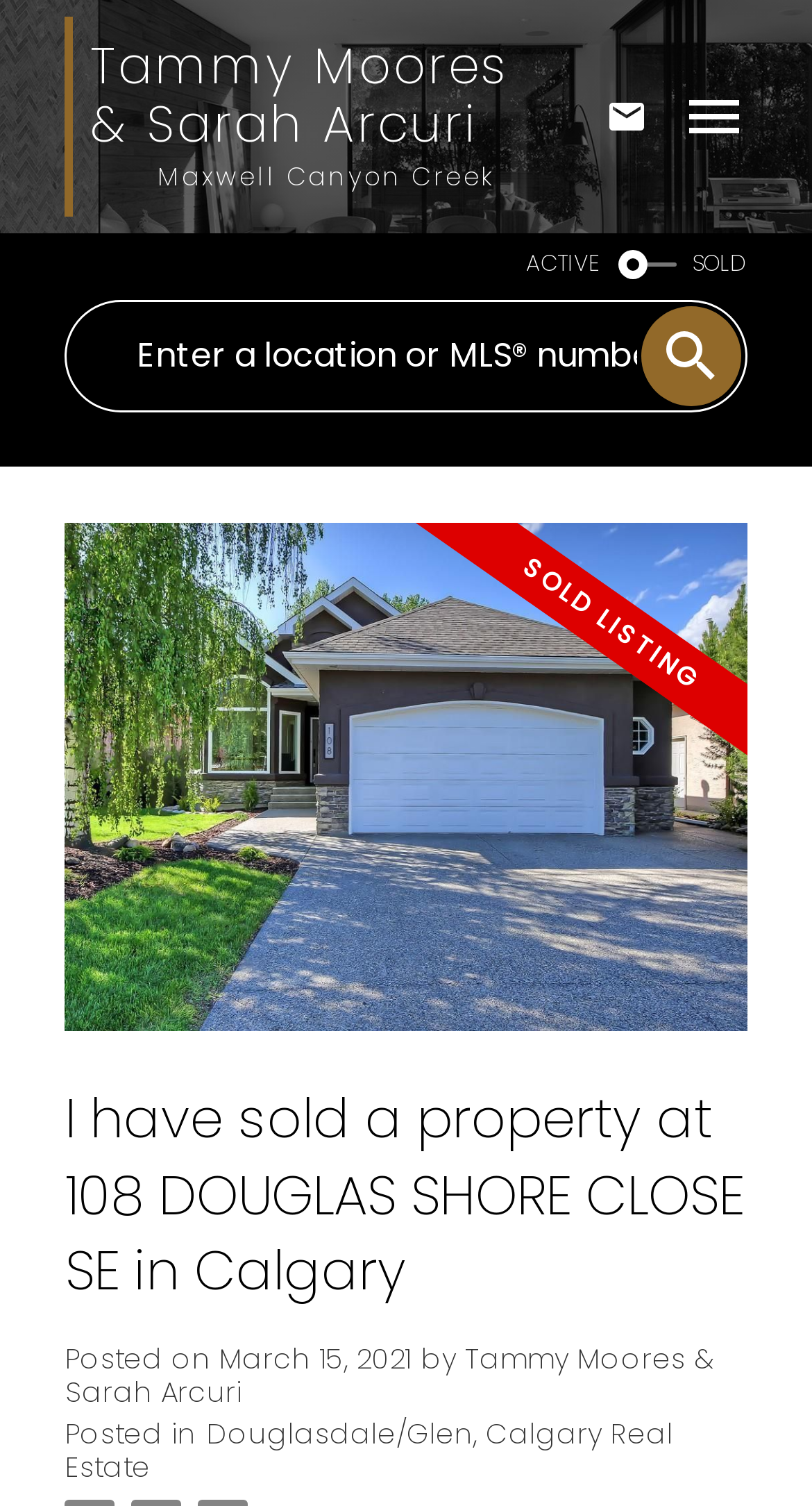Generate the main heading text from the webpage.

I have sold a property at 108 DOUGLAS SHORE CLOSE SE in Calgary